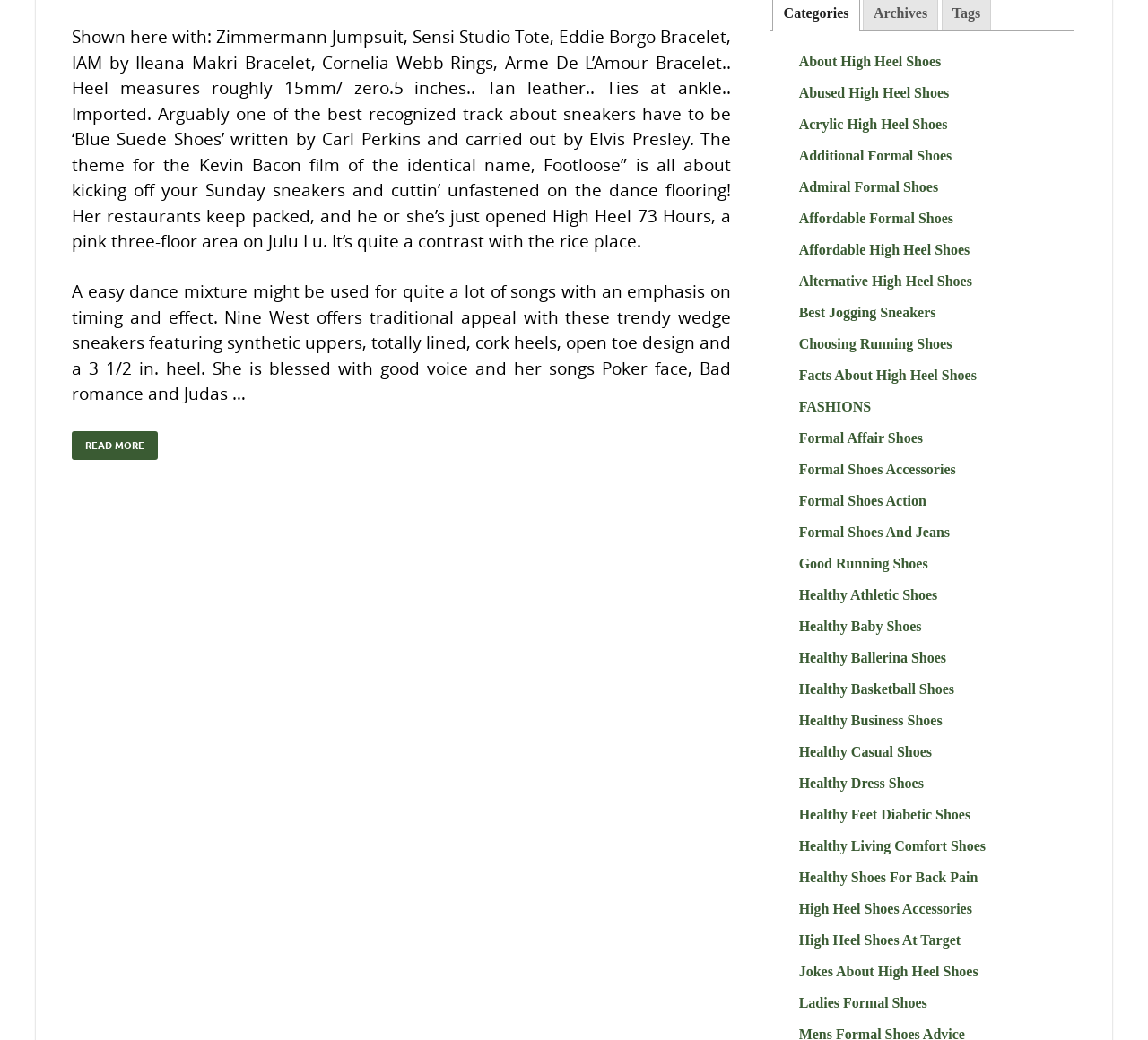Identify the bounding box coordinates of the element that should be clicked to fulfill this task: "Read more about Taiwan's giant shoe". The coordinates should be provided as four float numbers between 0 and 1, i.e., [left, top, right, bottom].

[0.062, 0.415, 0.138, 0.443]